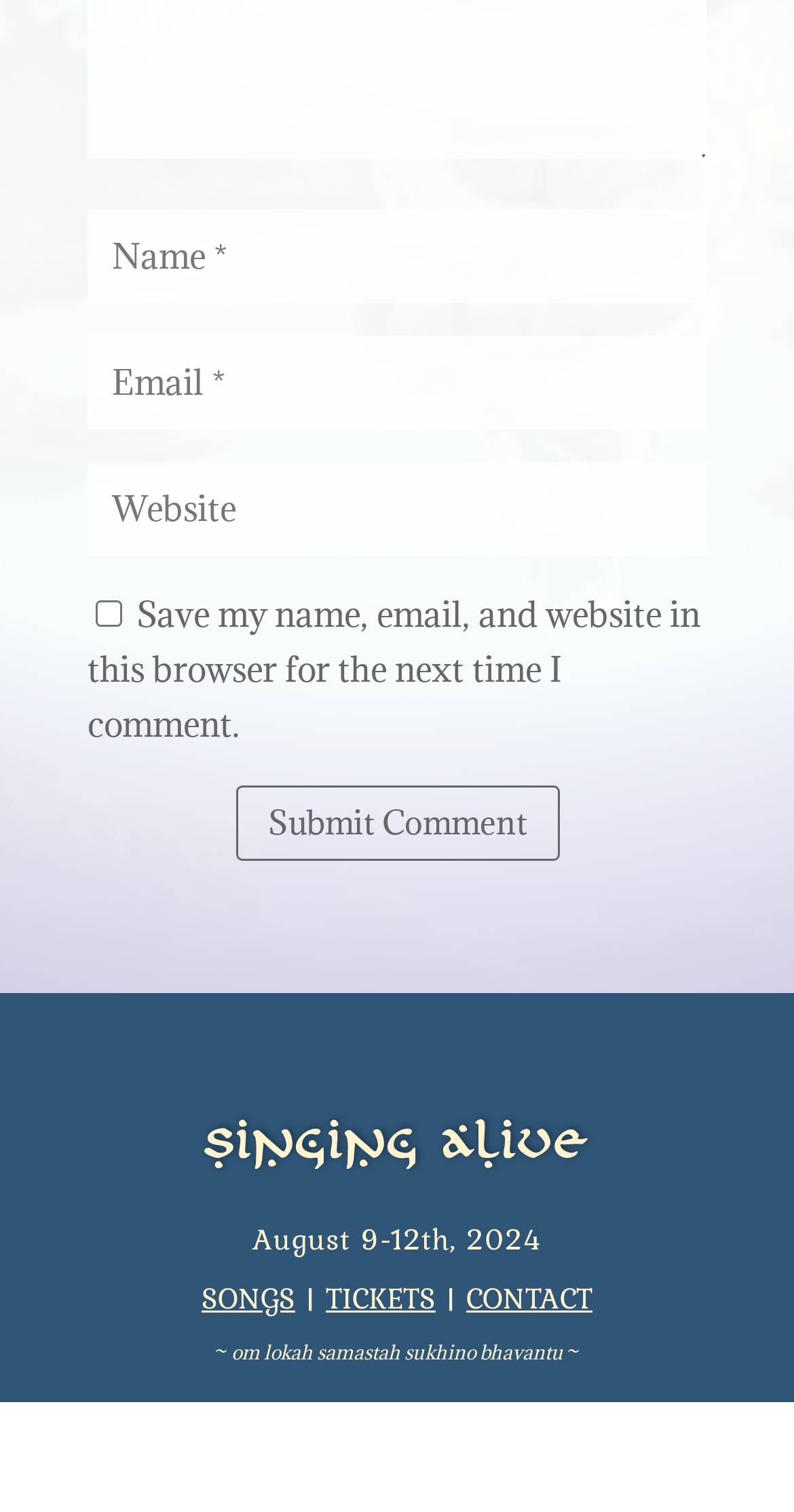Please specify the coordinates of the bounding box for the element that should be clicked to carry out this instruction: "Submit a comment". The coordinates must be four float numbers between 0 and 1, formatted as [left, top, right, bottom].

[0.296, 0.52, 0.704, 0.569]